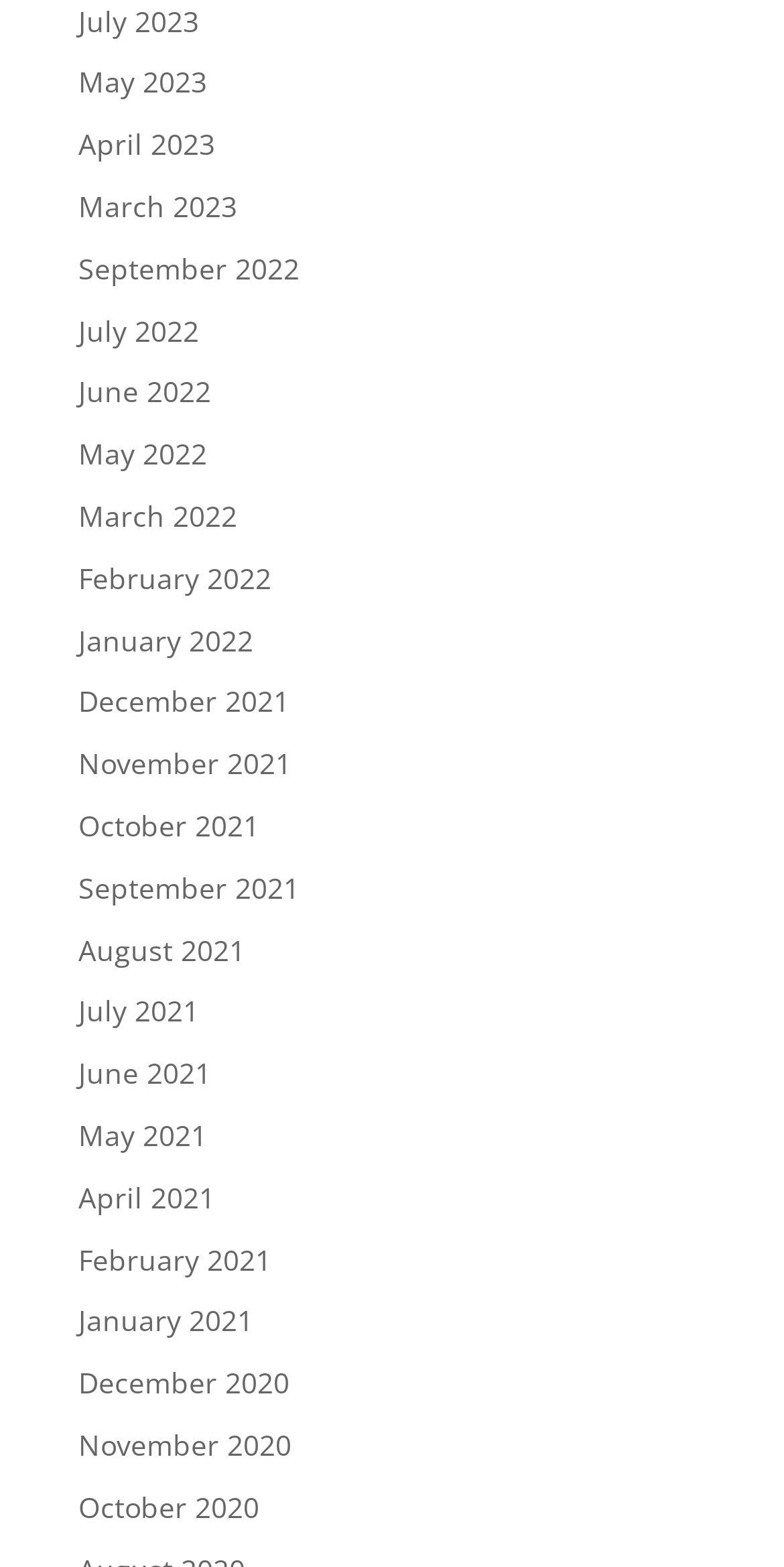Can you determine the bounding box coordinates of the area that needs to be clicked to fulfill the following instruction: "view May 2022"?

[0.1, 0.277, 0.264, 0.302]